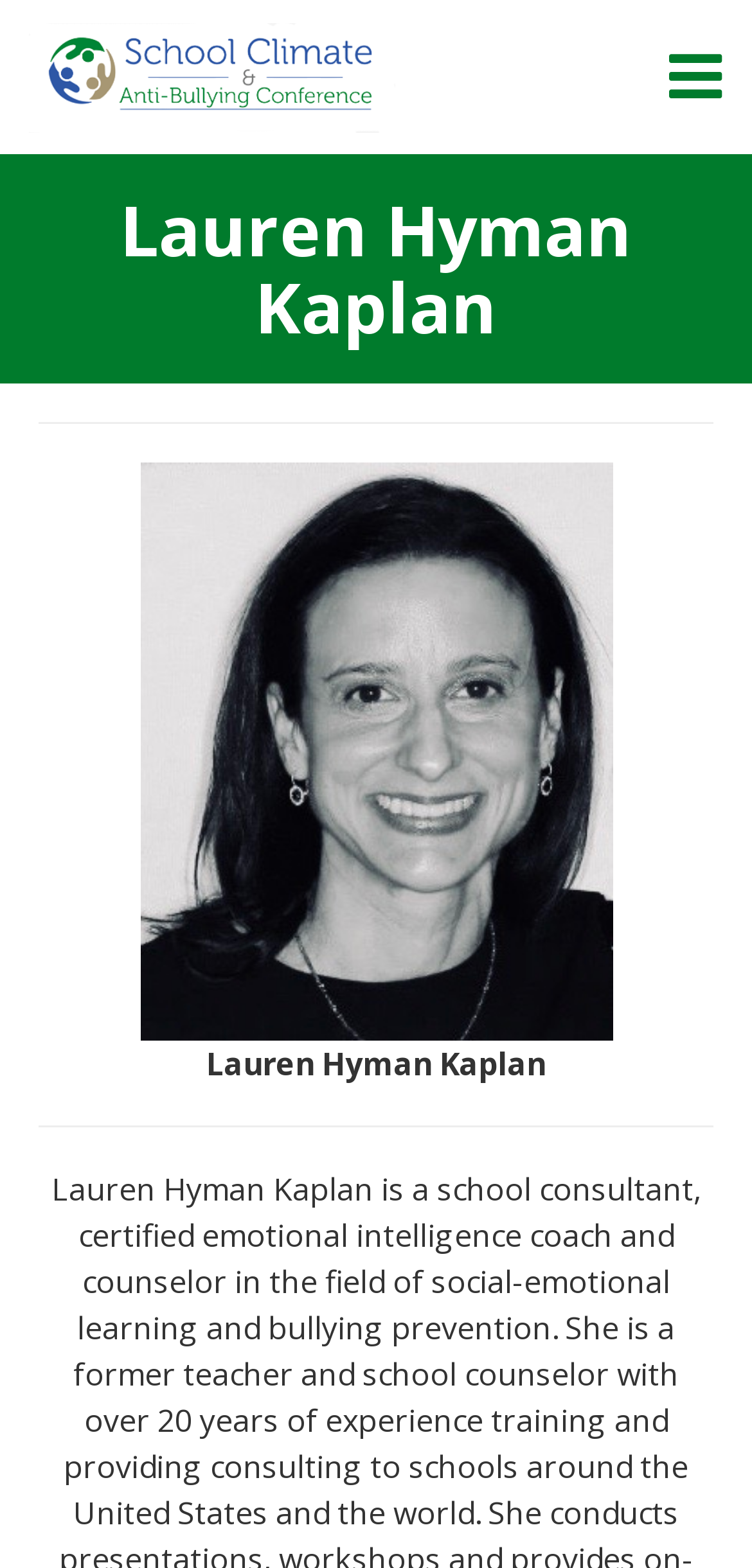Find and provide the bounding box coordinates for the UI element described with: "Contact Us".

[0.038, 0.356, 0.326, 0.418]